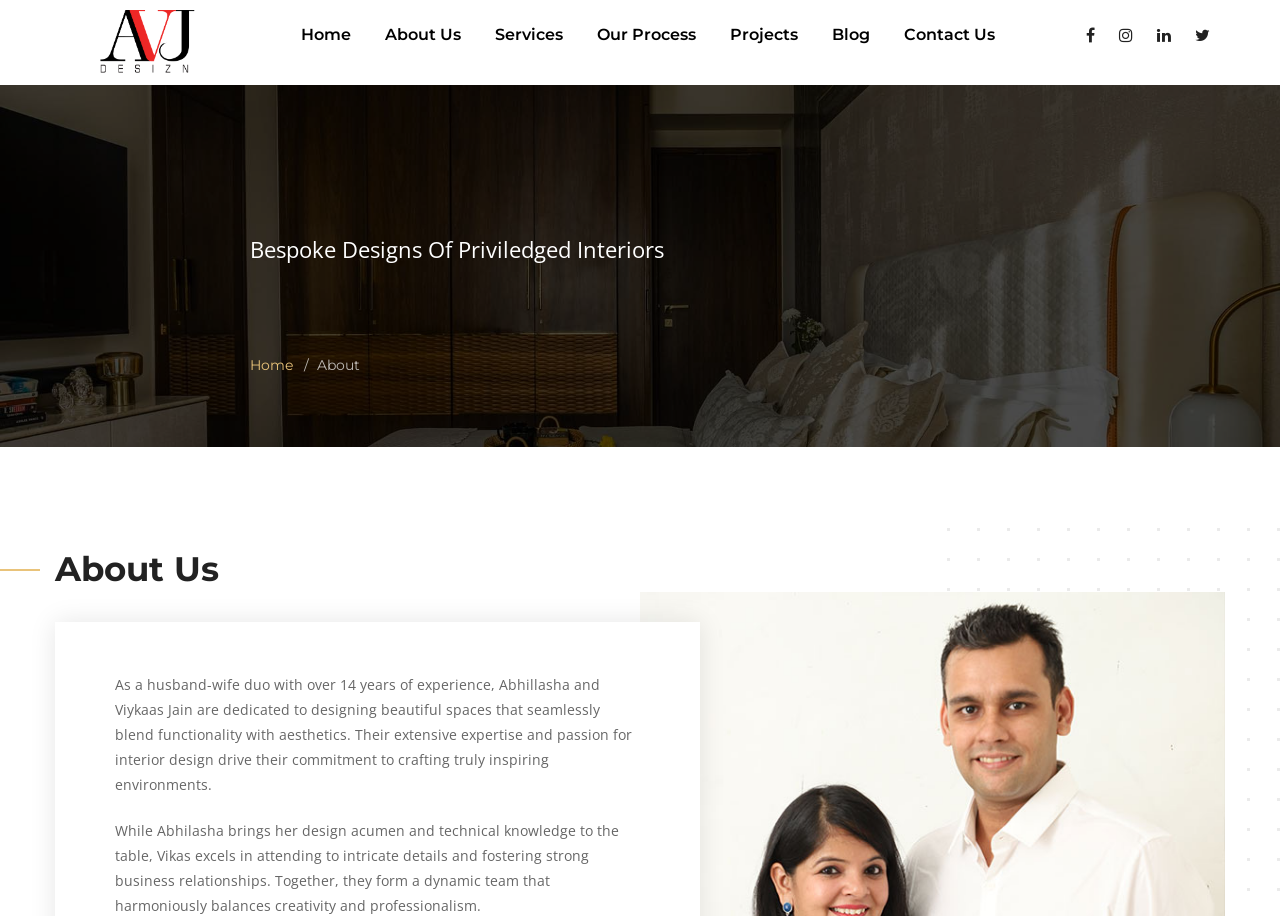Present a detailed account of what is displayed on the webpage.

The webpage is about AVJ DESIZN, a design firm specializing in interior design. At the top, there is a navigation menu with 8 links: Home, About Us, Services, Our Process, Projects, Blog, and Contact Us, aligned horizontally from left to right. 

Below the navigation menu, there is a large heading "About Us" centered on the page. 

Under the heading, there is a paragraph of text describing the founders of AVJ DESIZN, Abhillasha and Viykaas Jain, and their experience in interior design. This paragraph is positioned near the top-left of the page. 

Below this paragraph, there is another paragraph of text describing the skills and strengths of the founders, with Abhilasha focusing on design and technical knowledge, and Vikas exceling in attention to detail and business relationships. This paragraph is positioned below the first one, near the bottom-left of the page.

On the top-right corner, there are four social media links, represented by icons, aligned horizontally from left to right.